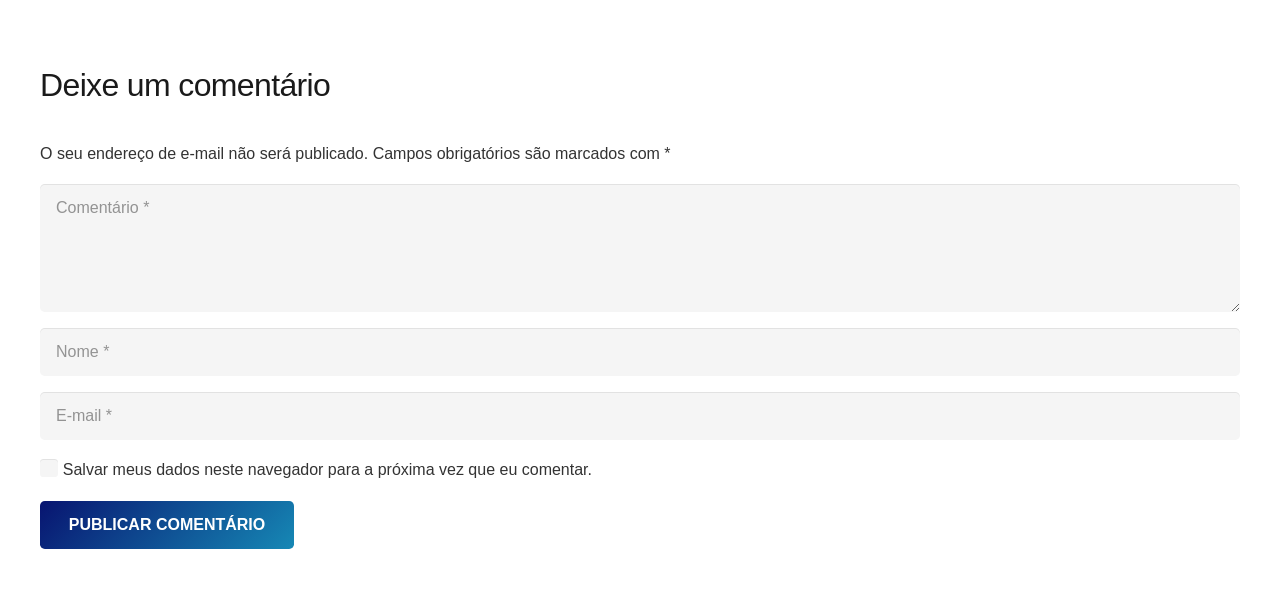Given the element description, predict the bounding box coordinates in the format (top-left x, top-left y, bottom-right x, bottom-right y). Make sure all values are between 0 and 1. Here is the element description: aria-label="Comentário" name="comment" placeholder="Comentário *"

[0.031, 0.3, 0.969, 0.509]